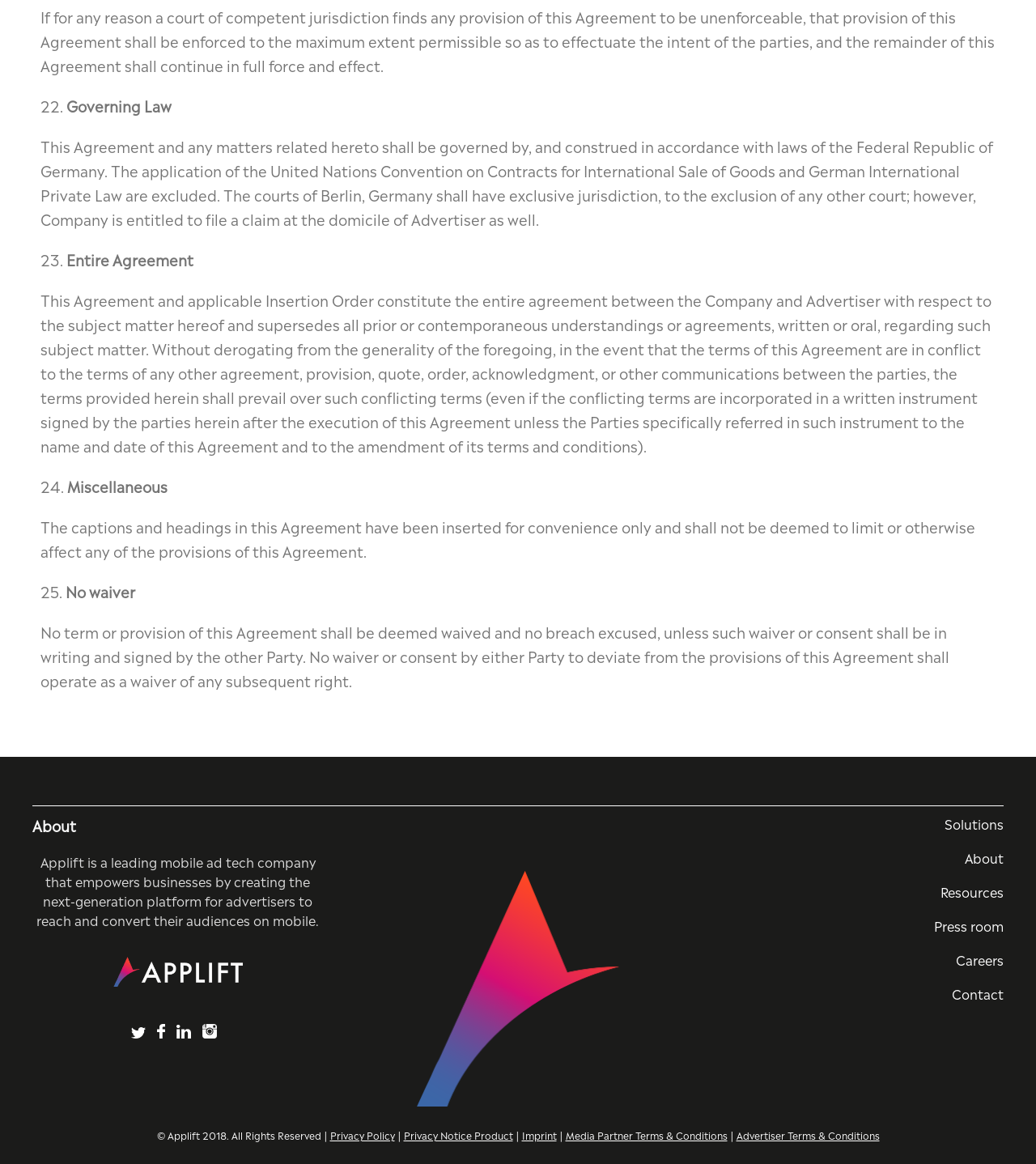Answer the following inquiry with a single word or phrase:
What is the topic of section 22 of the agreement mentioned on the webpage?

Governing Law